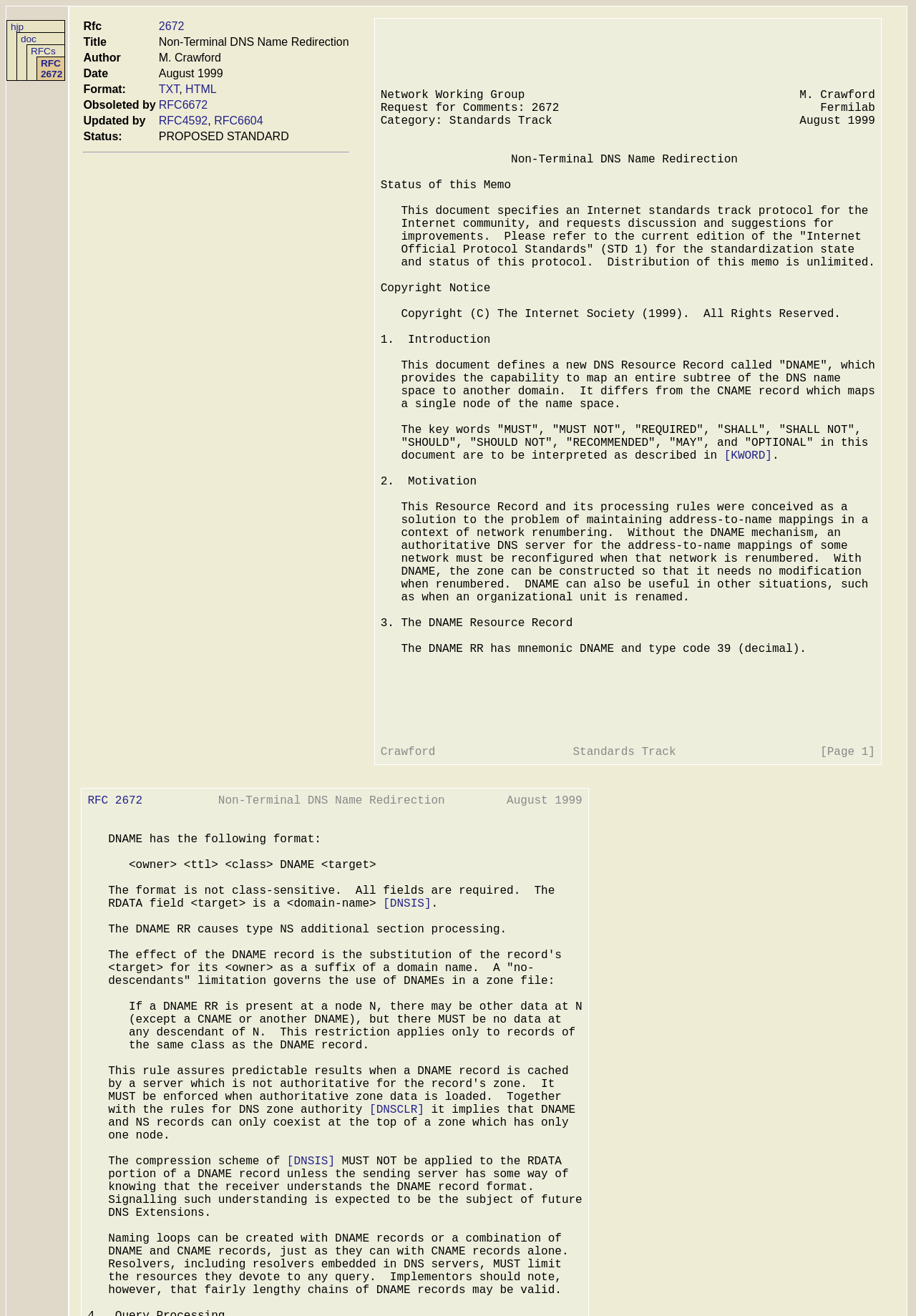Answer the question below in one word or phrase:
What is the status of the RFC?

PROPOSED STANDARD